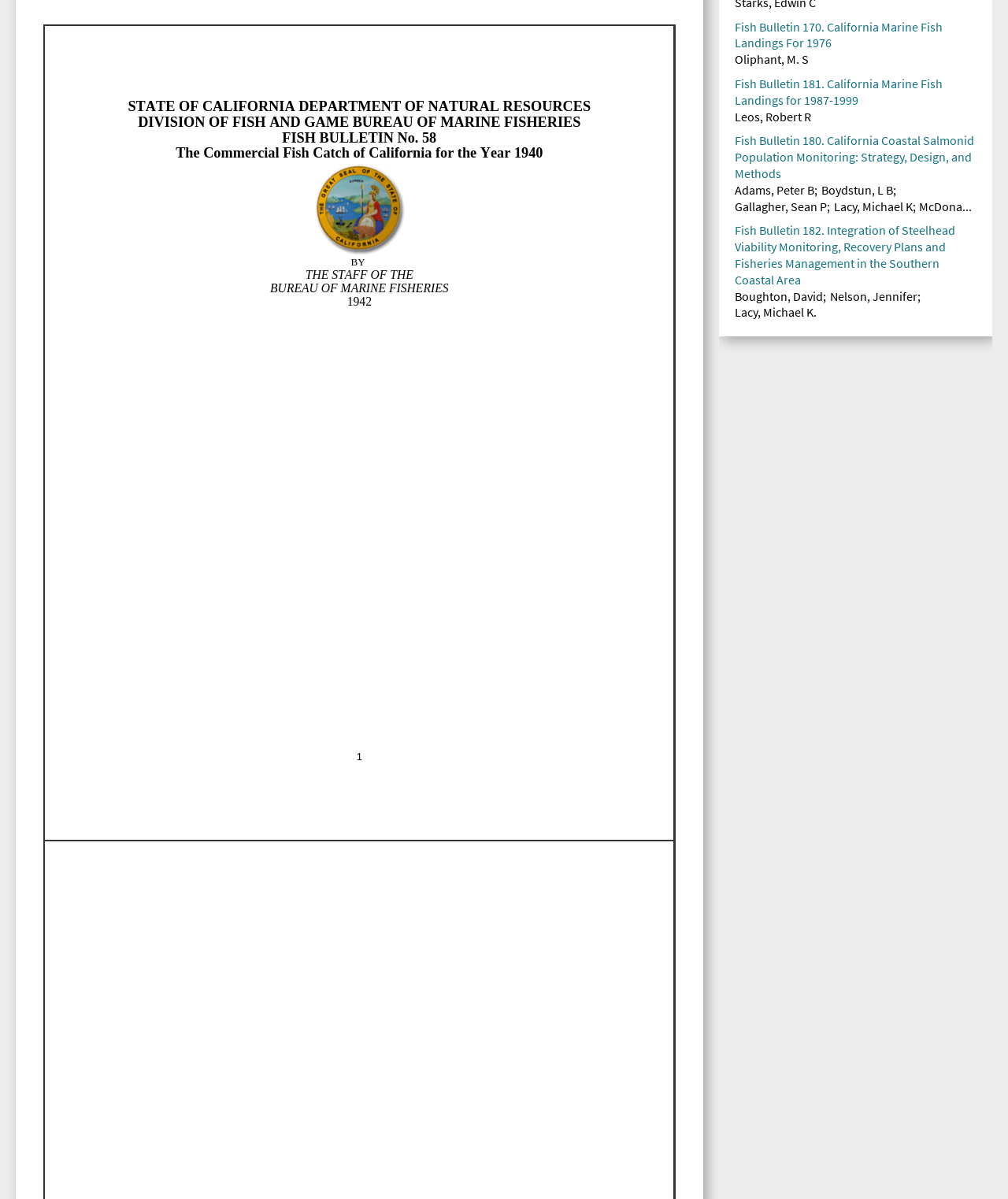Identify the bounding box for the described UI element: "Boughton, David".

[0.729, 0.24, 0.816, 0.253]